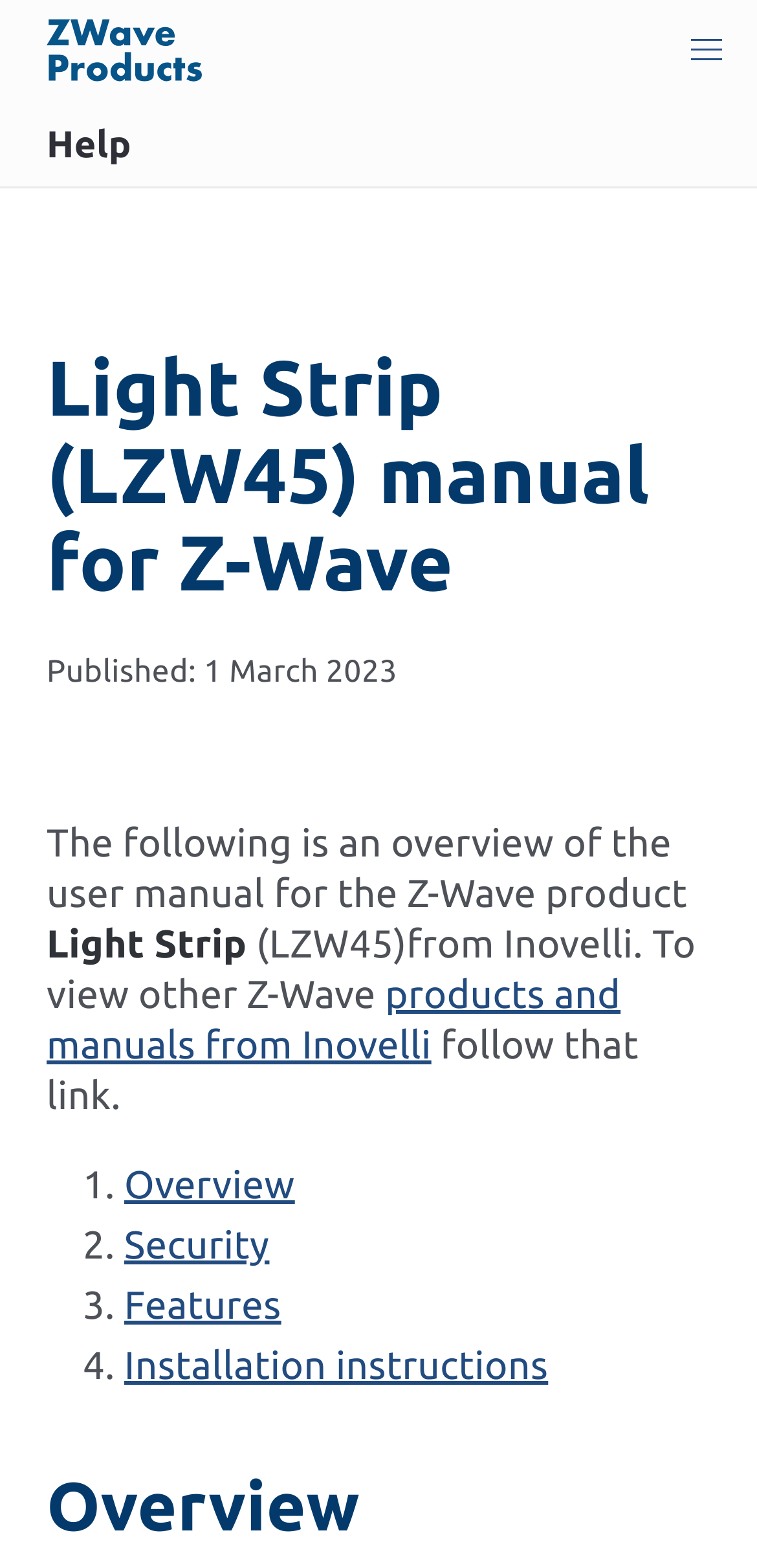Answer succinctly with a single word or phrase:
How many sections are listed in the manual?

4